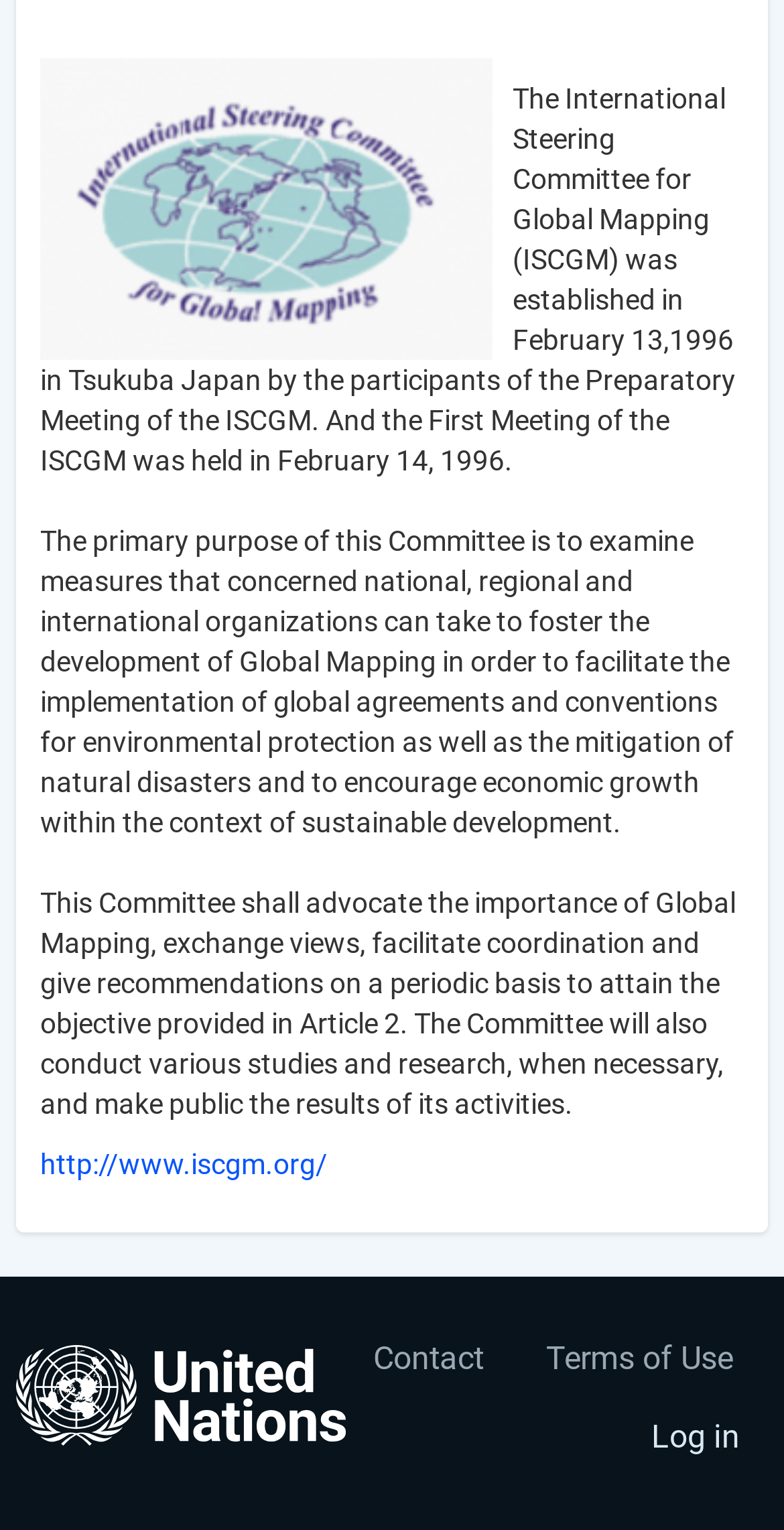How many menu items are in the User account menu?
Please answer the question with a single word or phrase, referencing the image.

1